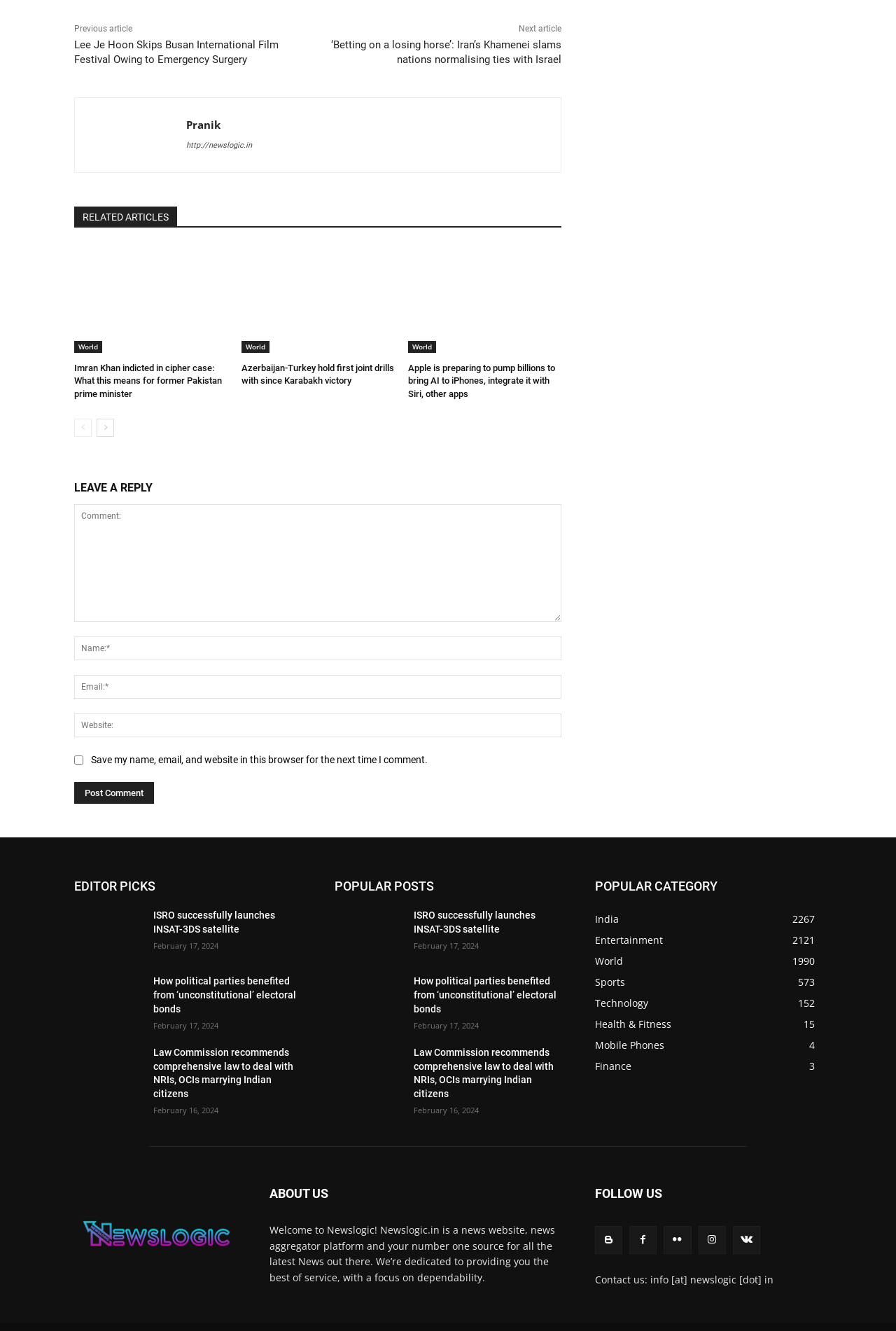Locate the bounding box coordinates of the area that needs to be clicked to fulfill the following instruction: "Click on the 'Post Comment' button". The coordinates should be in the format of four float numbers between 0 and 1, namely [left, top, right, bottom].

[0.083, 0.587, 0.172, 0.603]